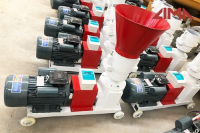What is the size specification of the produced animal feed?
Based on the image, give a concise answer in the form of a single word or short phrase.

6 mm